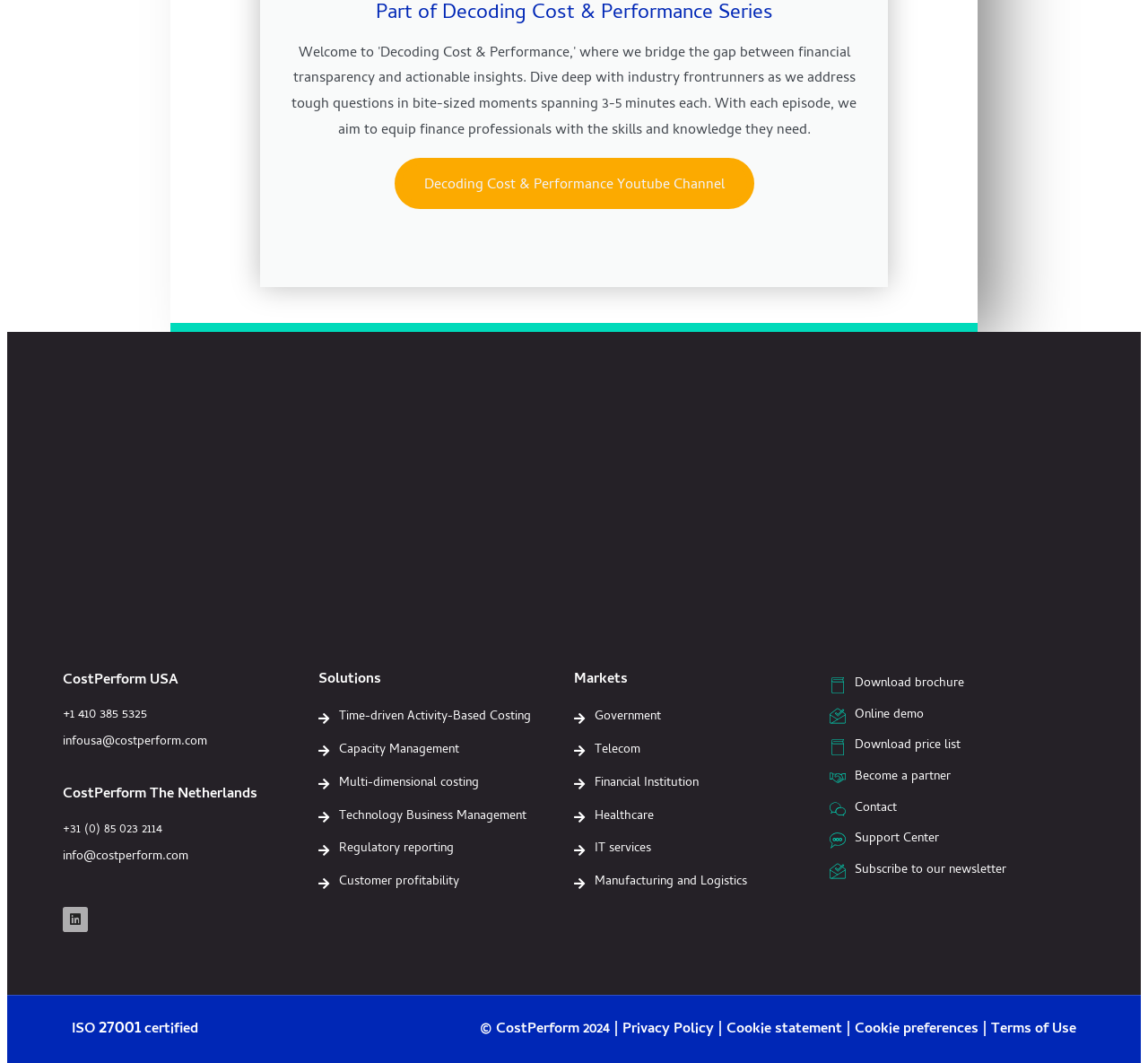Please identify the bounding box coordinates of the element I need to click to follow this instruction: "Visit the 'Government' page".

[0.5, 0.663, 0.723, 0.688]